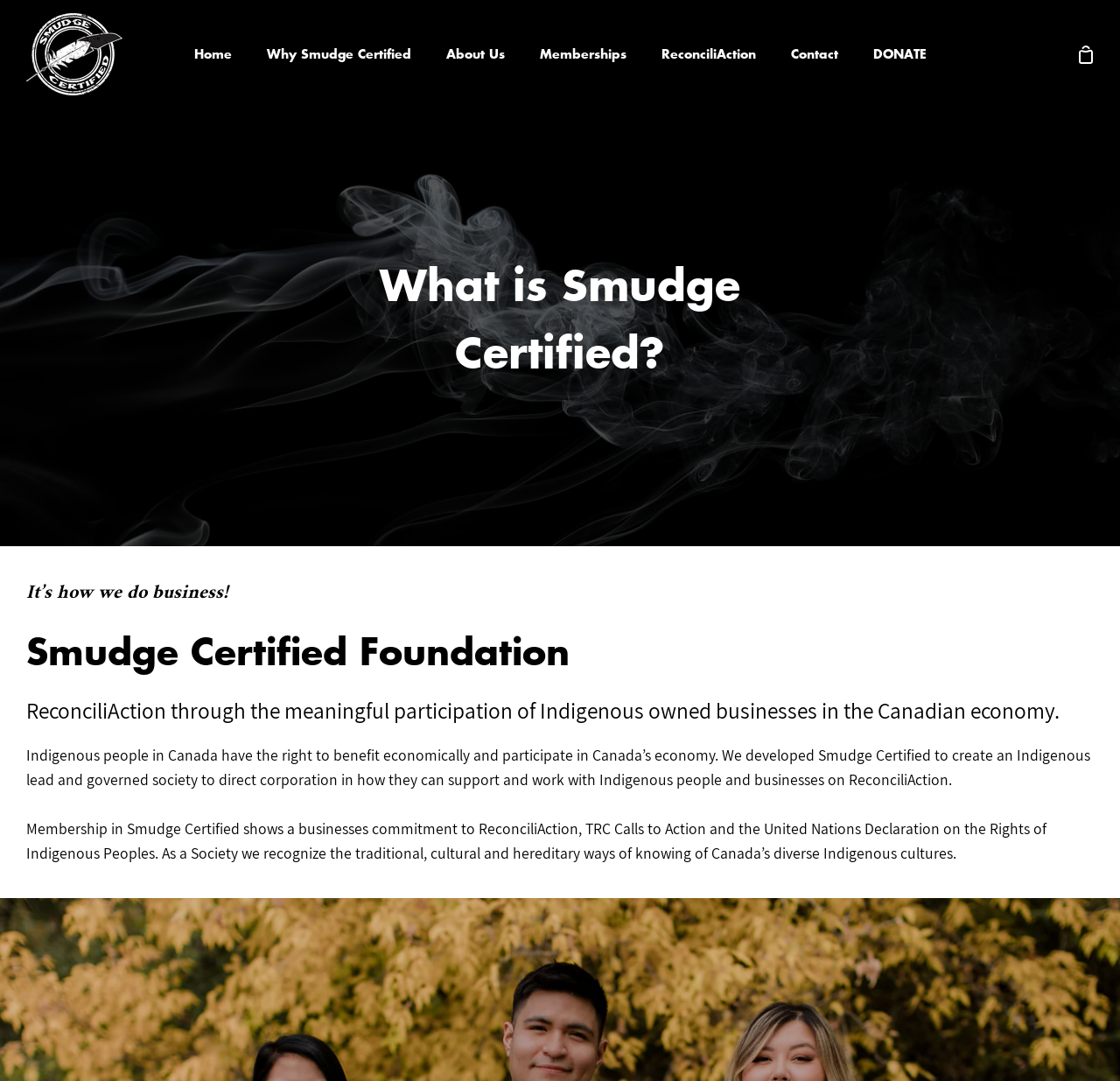Specify the bounding box coordinates of the element's area that should be clicked to execute the given instruction: "Click Smudge Certified". The coordinates should be four float numbers between 0 and 1, i.e., [left, top, right, bottom].

[0.023, 0.012, 0.109, 0.089]